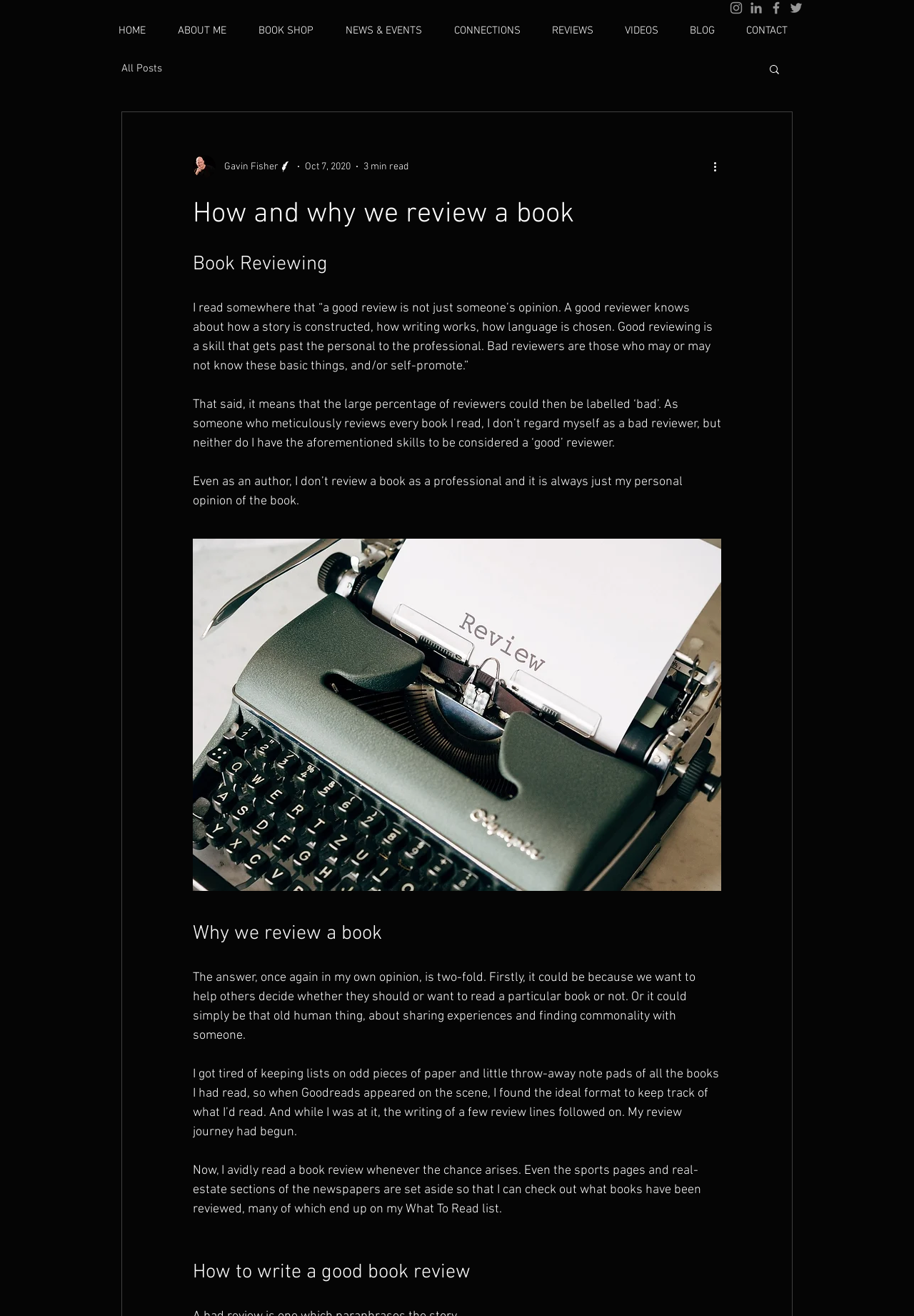Locate the bounding box coordinates of the element you need to click to accomplish the task described by this instruction: "Click the Instagram icon".

[0.797, 0.0, 0.814, 0.012]